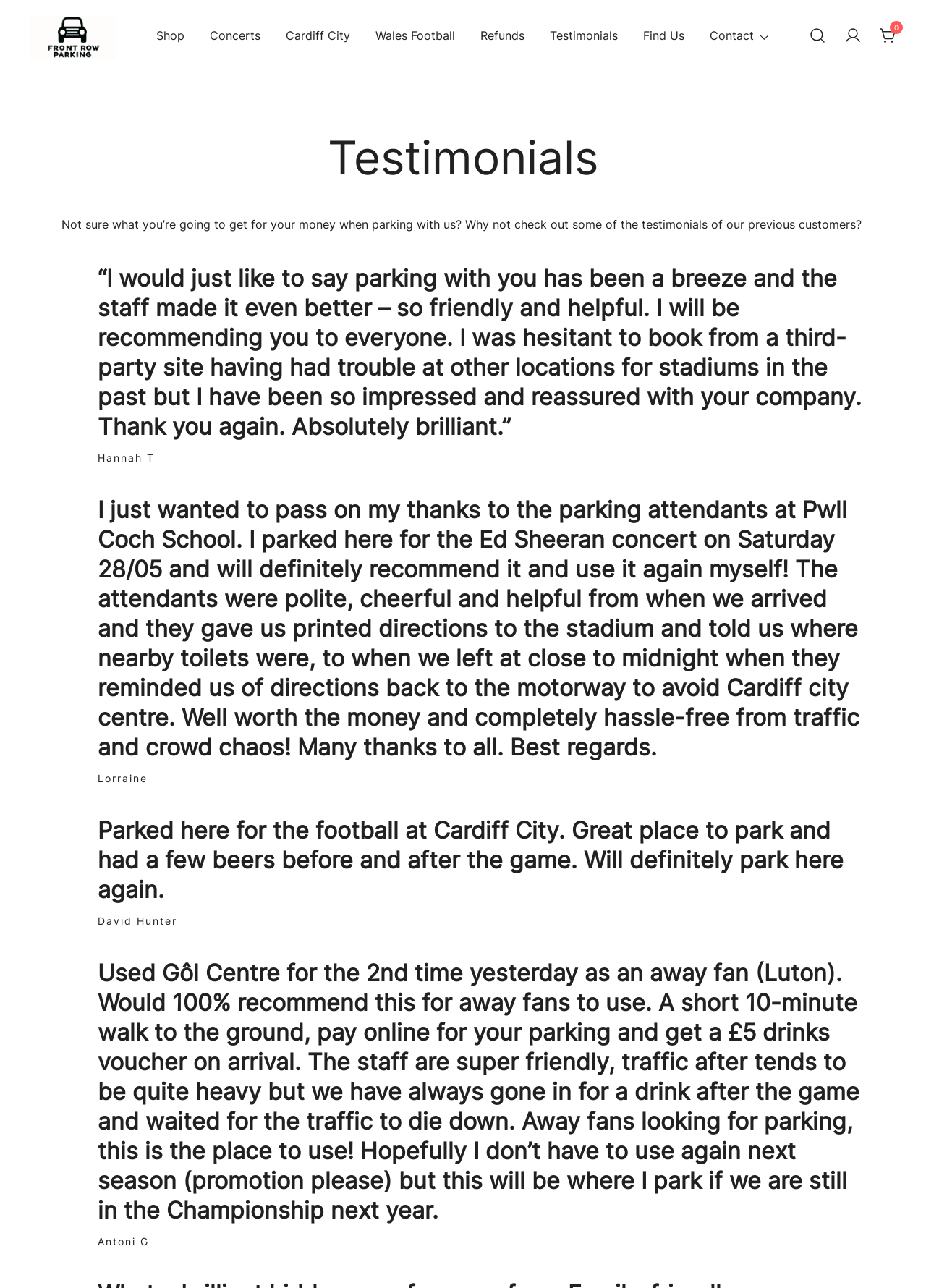What is the name of the football team mentioned in the third testimonial?
Answer the question with as much detail as you can, using the image as a reference.

The third testimonial is about a customer's experience parking for a football game at Cardiff City, mentioning the convenience of the parking location.